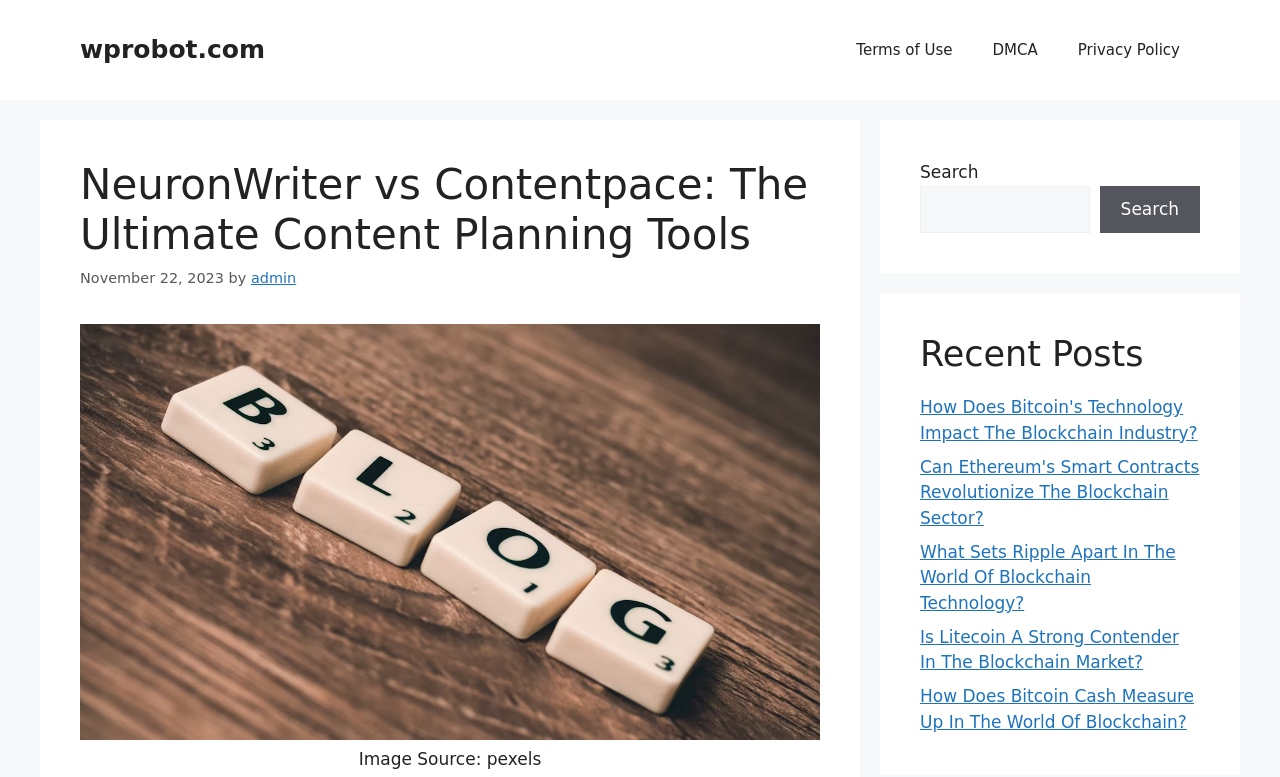What is the topic of the main content?
Look at the screenshot and respond with a single word or phrase.

Content planning tools